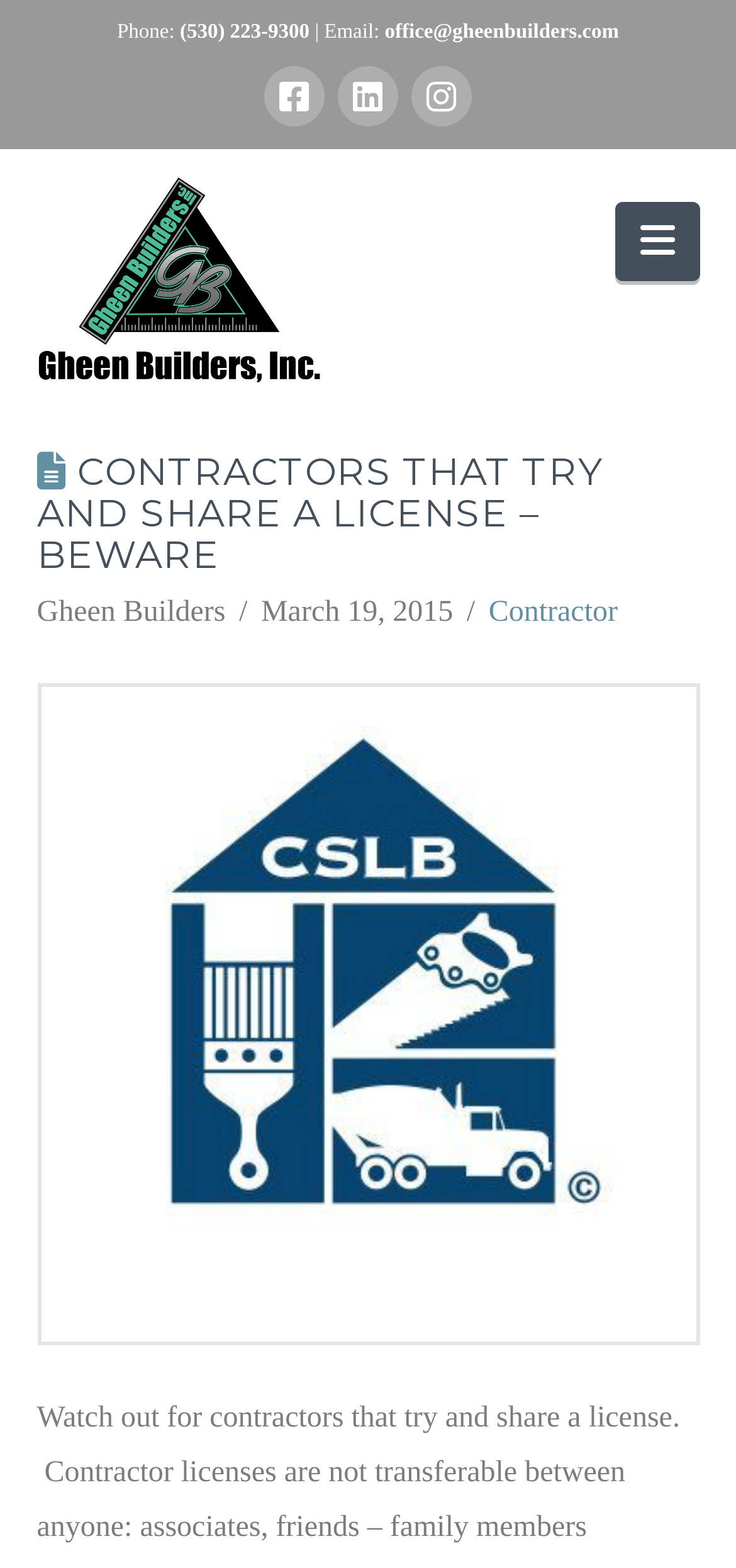Determine the bounding box coordinates of the clickable element to achieve the following action: 'Read about contractors that try and share a license'. Provide the coordinates as four float values between 0 and 1, formatted as [left, top, right, bottom].

[0.05, 0.288, 0.95, 0.368]